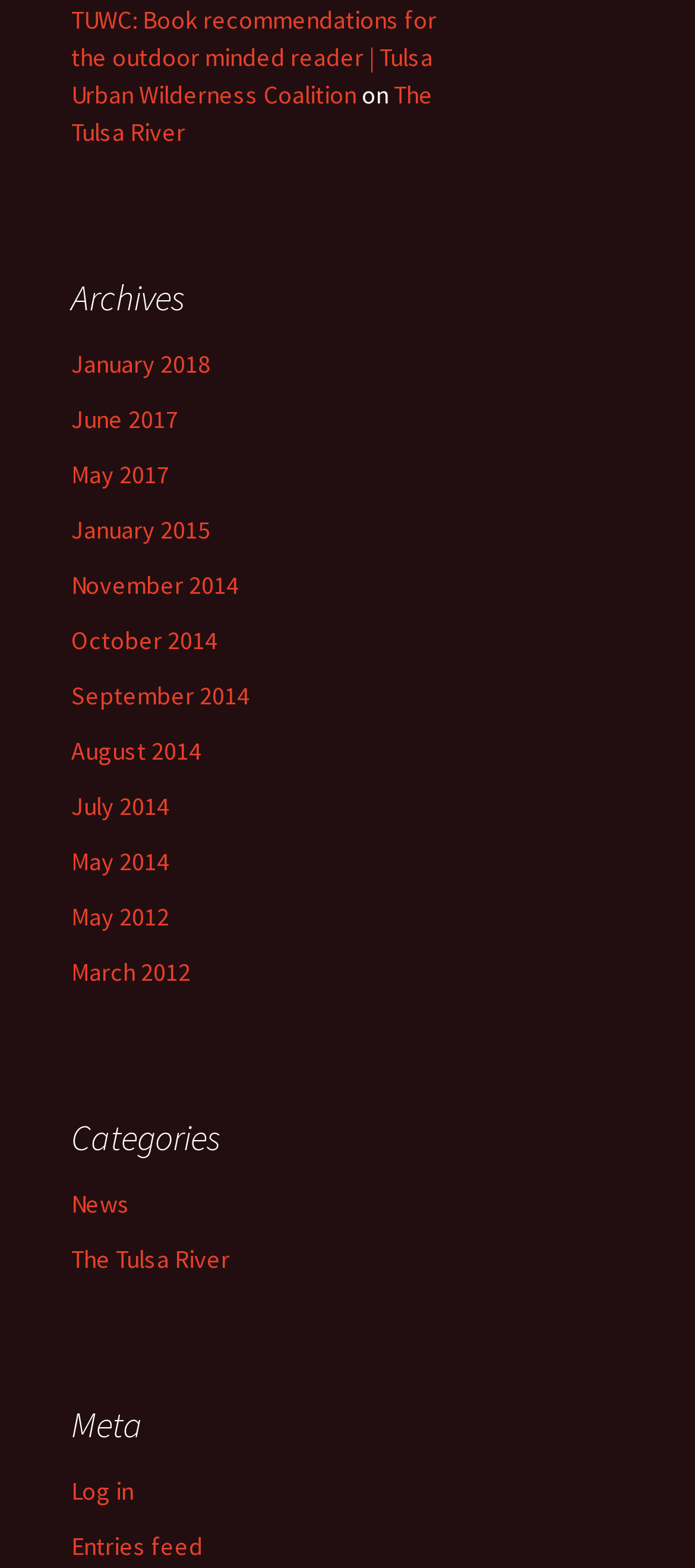How many archive links are available?
Provide an in-depth and detailed explanation in response to the question.

I counted the number of links under the 'Archives' navigation section, which includes links to different months and years, such as 'January 2018', 'June 2017', and so on. There are 14 links in total.